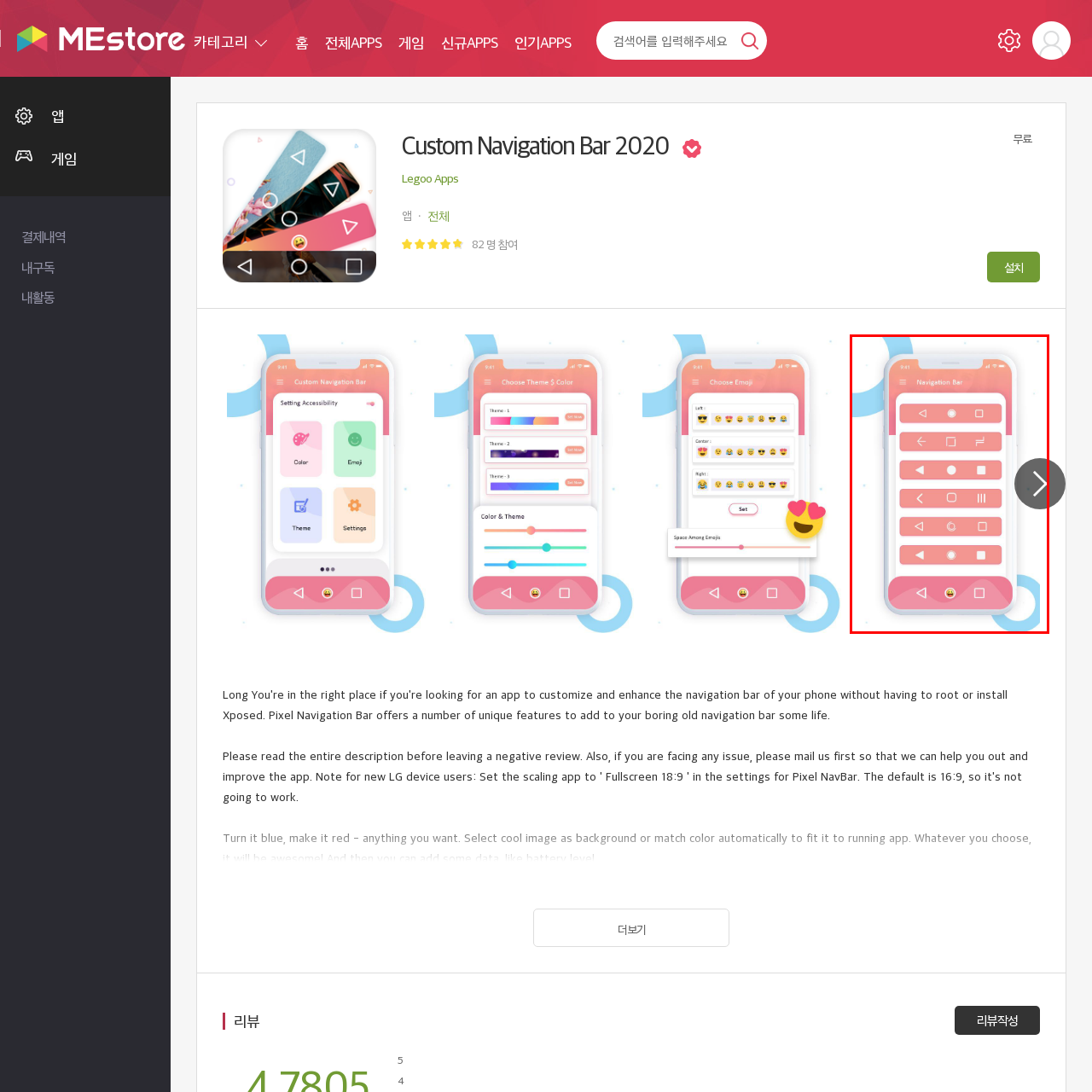Elaborate on the contents of the image highlighted by the red boundary in detail.

The image showcases a mobile device displaying a custom navigation bar application. Featuring a sleek, modern interface, the app utilizes a soft pink background contrasted with white navigation buttons. The buttons, arranged vertically, include various shapes indicating different functions—such as arrows, circles, and squares—designed to enhance user navigation experience. The title at the top reads "Navigation Bar," suggesting that this app allows users to customize their device's navigation features. Below the buttons, a prominent navigation button with a slightly rounded shape is highlighted, likely representing the home function. This visually appealing design caters to users interested in personalizing their Android device's interface. 